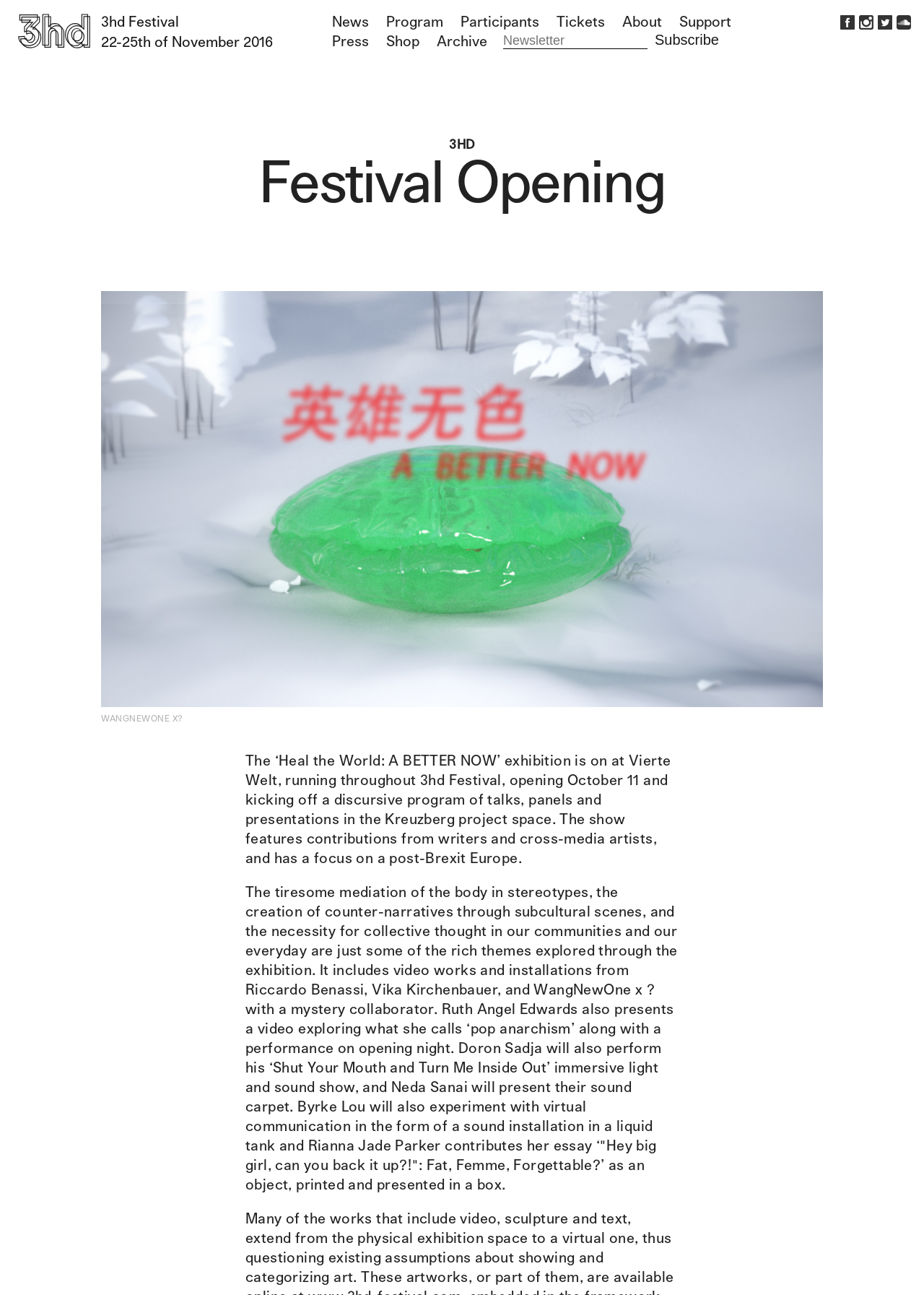Select the bounding box coordinates of the element I need to click to carry out the following instruction: "Subscribe to the newsletter".

[0.709, 0.026, 0.778, 0.035]